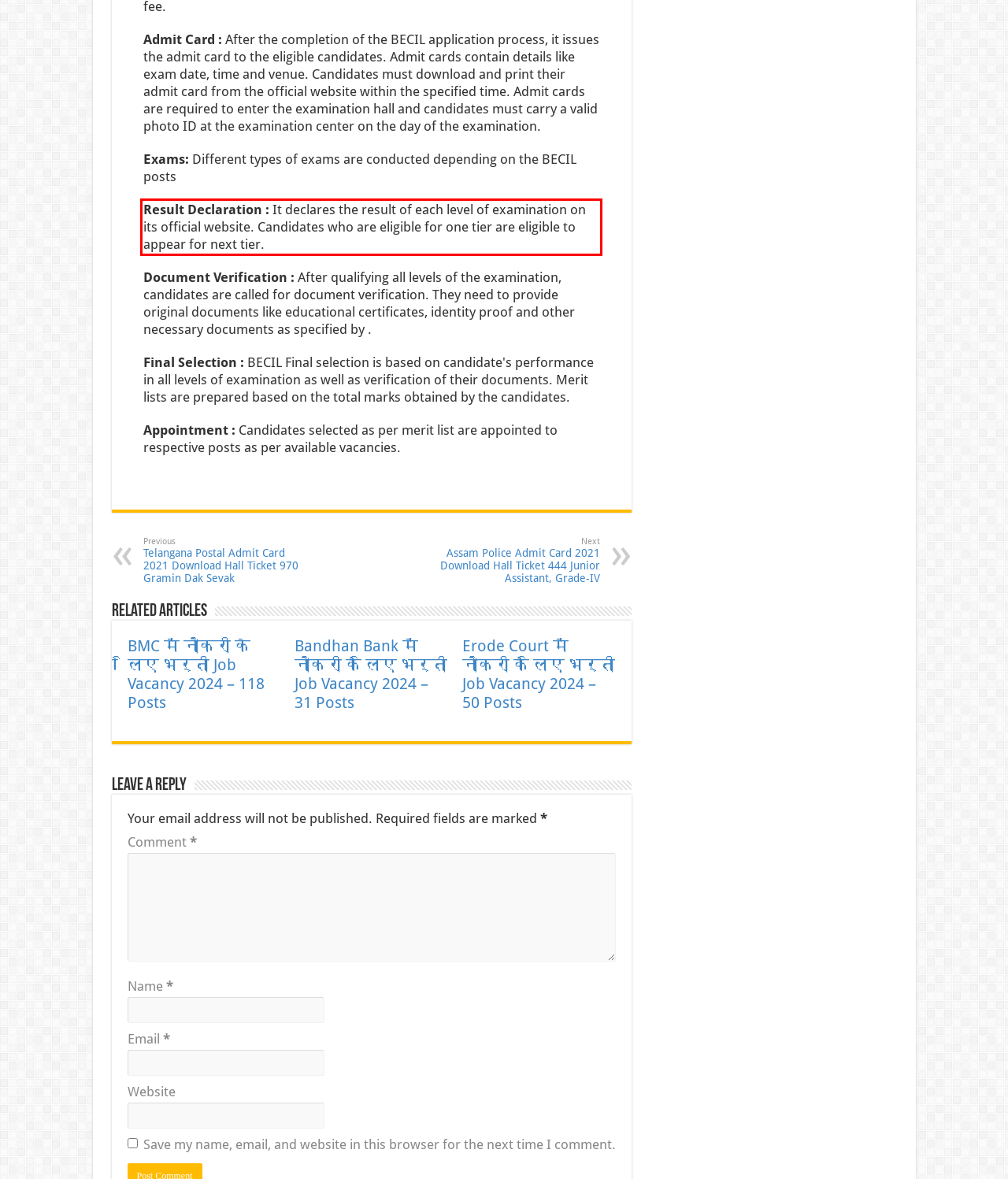Analyze the webpage screenshot and use OCR to recognize the text content in the red bounding box.

Result Declaration : It declares the result of each level of examination on its official website. Candidates who are eligible for one tier are eligible to appear for next tier.